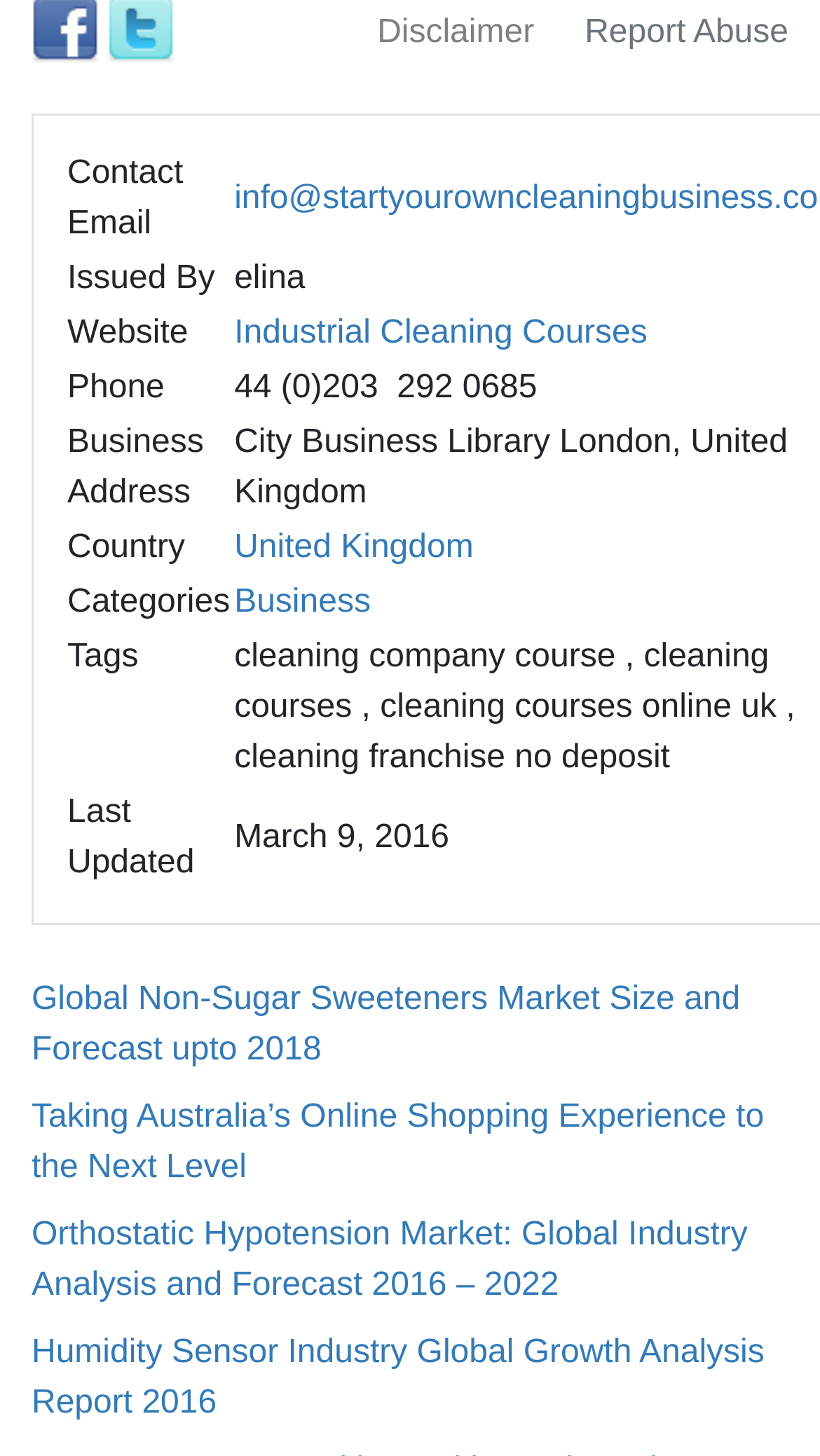Locate the bounding box coordinates of the segment that needs to be clicked to meet this instruction: "Visit Facebook".

[0.038, 0.007, 0.121, 0.032]